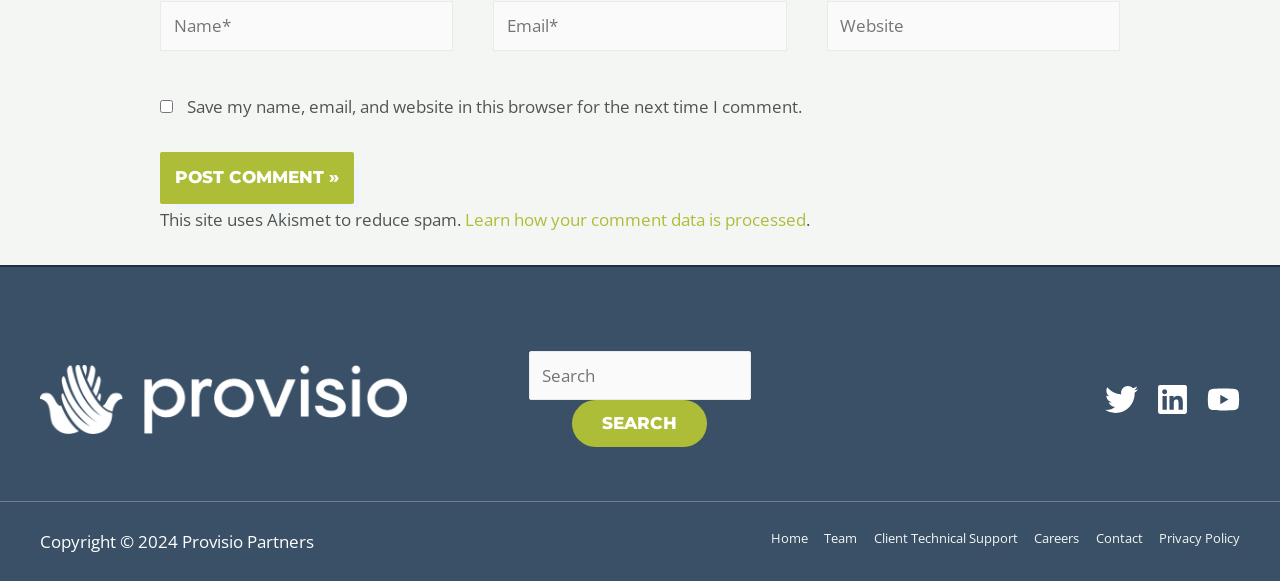Please indicate the bounding box coordinates of the element's region to be clicked to achieve the instruction: "Go to the Home page". Provide the coordinates as four float numbers between 0 and 1, i.e., [left, top, right, bottom].

[0.594, 0.905, 0.636, 0.947]